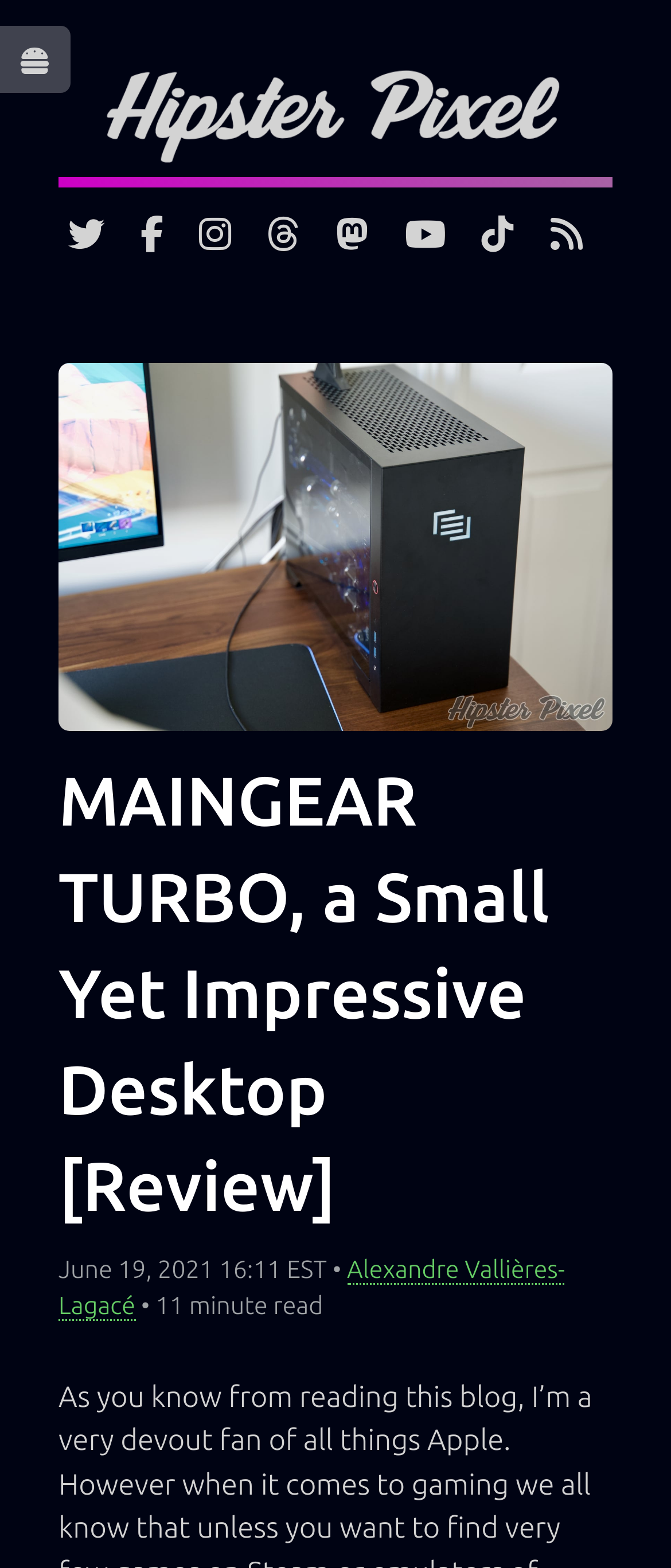How long does it take to read the article?
Please analyze the image and answer the question with as much detail as possible.

The article takes 11 minutes to read, which is indicated by the static text element with the text '• 11 minute read' below the heading element.